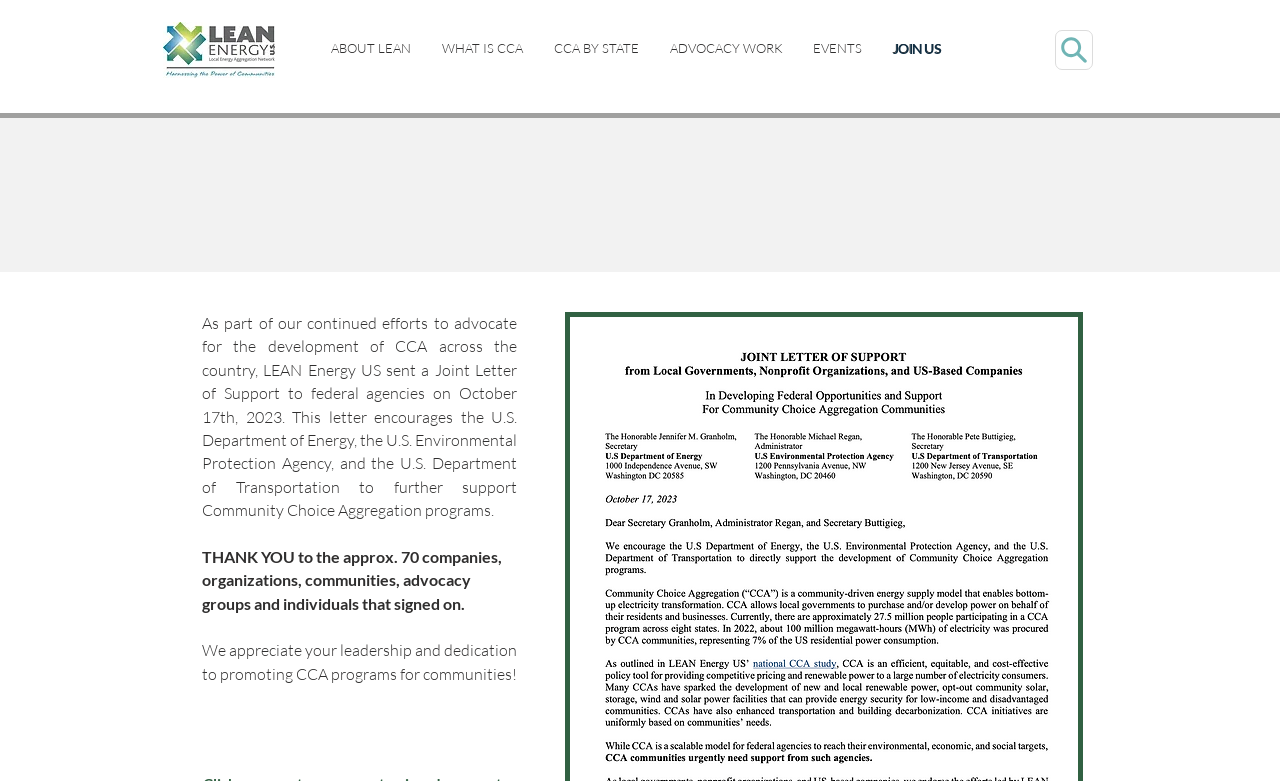What is the date of the joint letter?
Respond to the question with a well-detailed and thorough answer.

The date of the joint letter is mentioned in the text on the webpage as October 17th, 2023, which is when LEAN Energy US sent the letter to federal agencies.